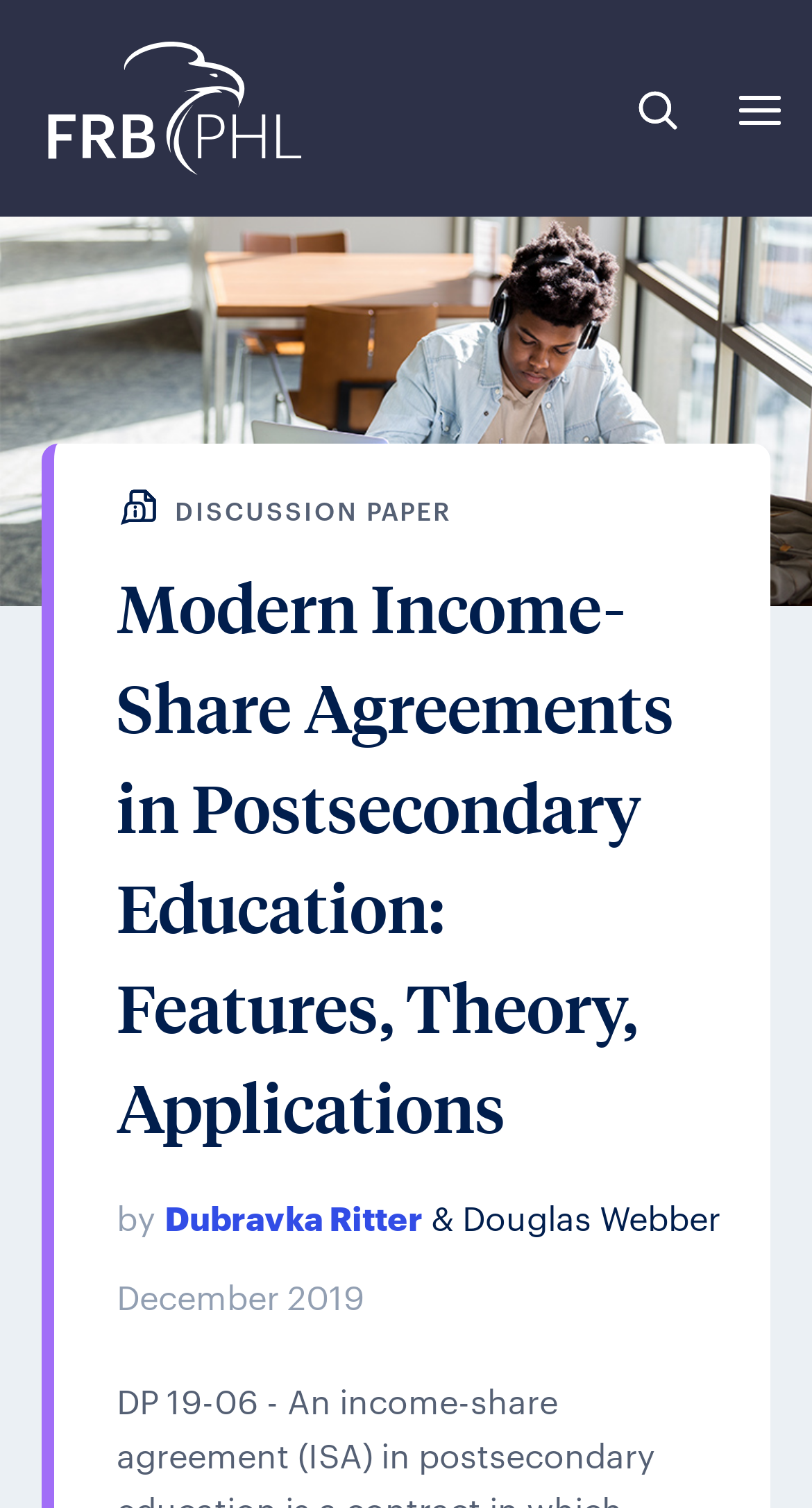Locate the bounding box of the UI element based on this description: "Search". Provide four float numbers between 0 and 1 as [left, top, right, bottom].

[0.769, 0.051, 0.851, 0.095]